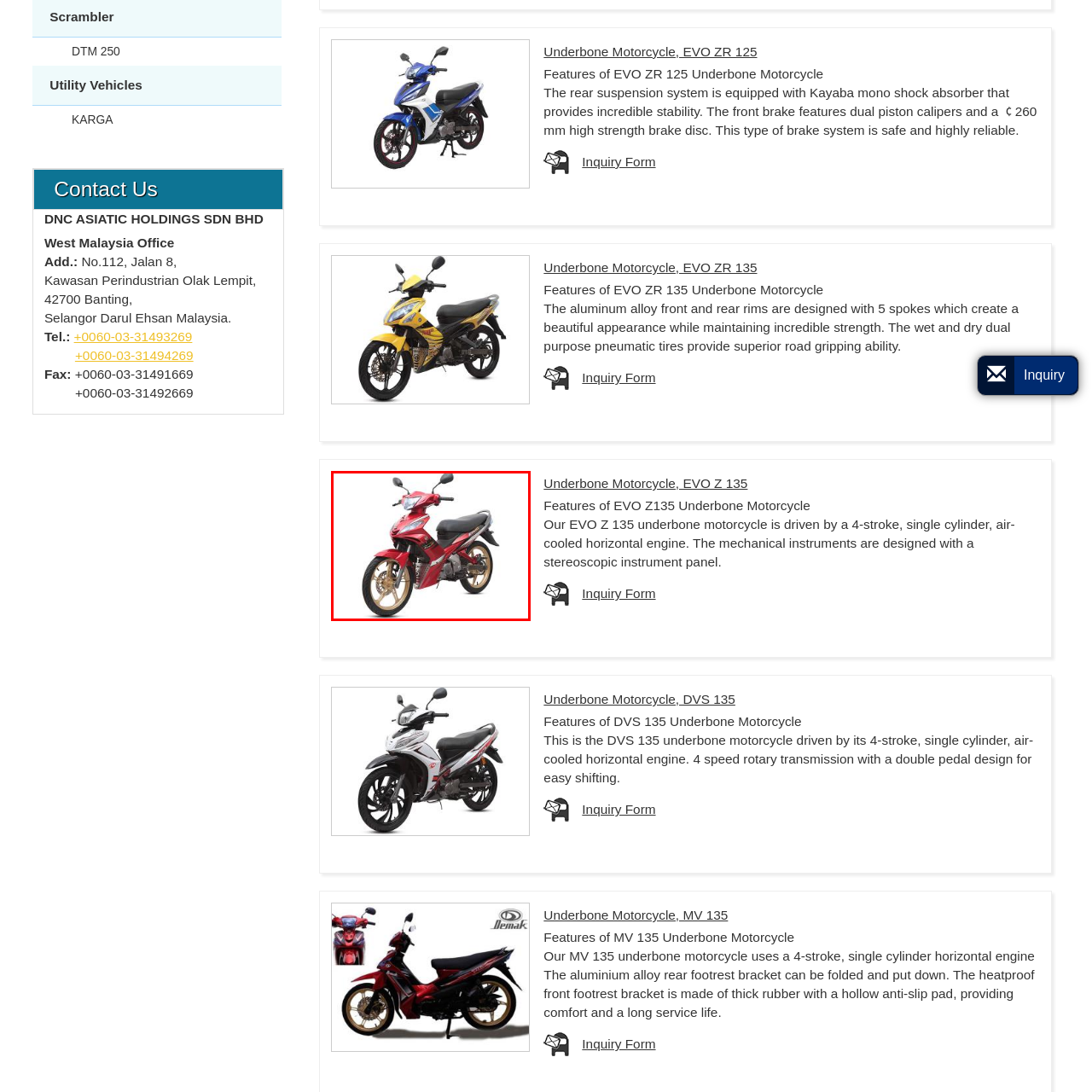How many cylinders does the EVO Z 135's engine have?
Look closely at the image within the red bounding box and respond to the question with one word or a brief phrase.

Single